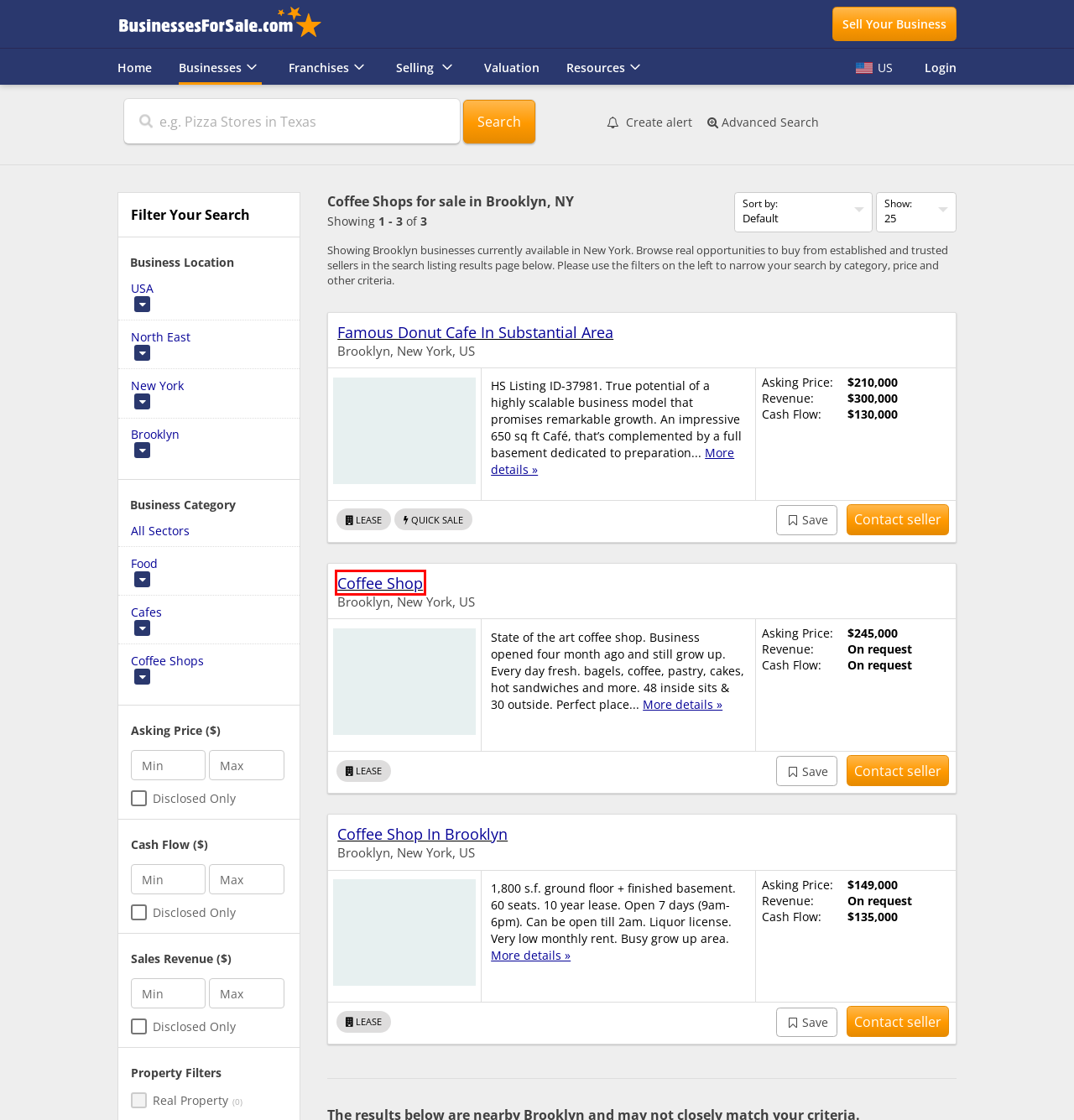You are looking at a screenshot of a webpage with a red bounding box around an element. Determine the best matching webpage description for the new webpage resulting from clicking the element in the red bounding box. Here are the descriptions:
A. BusinessesForSale.com registration
B. Login to your account area on BusinessesForSale.com
C. List your business online and commission free on BFS USA
D. Our resource guides for buyers and sellers:  BFS US
E. Businesses For Sale in the US, 15,539 Available To Buy Now
F. Food Businesses For Sale in Brooklyn, NY, 39 Available To Buy Now
G. Buy a coffee shop in brooklyn
H. Buy a coffee shop

H